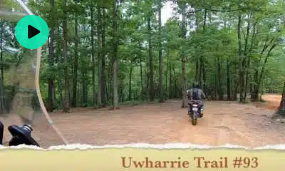Give a thorough explanation of the image.

The image captures a scenic view along Uwharrie Trail #93, featuring a motorcycle rider navigating through a forested area. The lush greenery surrounds the trail, highlighting the natural beauty of the landscape. The trail appears well-maintained, offering a smooth, sandy surface under the biker's tires. A hint of sunlight filters through the trees, creating a serene and inviting atmosphere for outdoor enthusiasts. In the corner, a play button indicates that this moment is part of a larger video, possibly showcasing the adventure and exploration associated with riding in this picturesque outdoor setting.